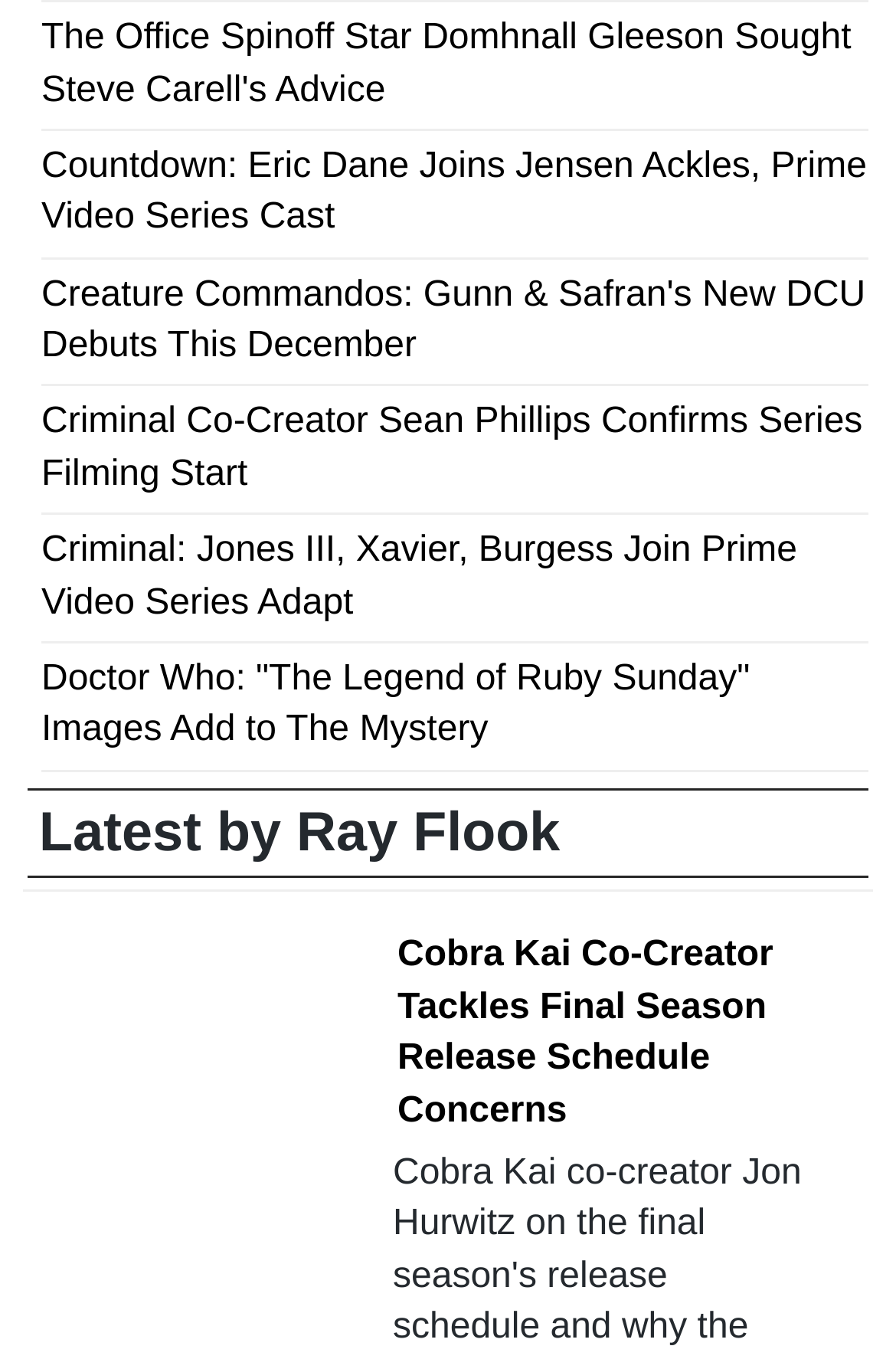What is the topic of the first link?
Refer to the image and answer the question using a single word or phrase.

The Office Spinoff